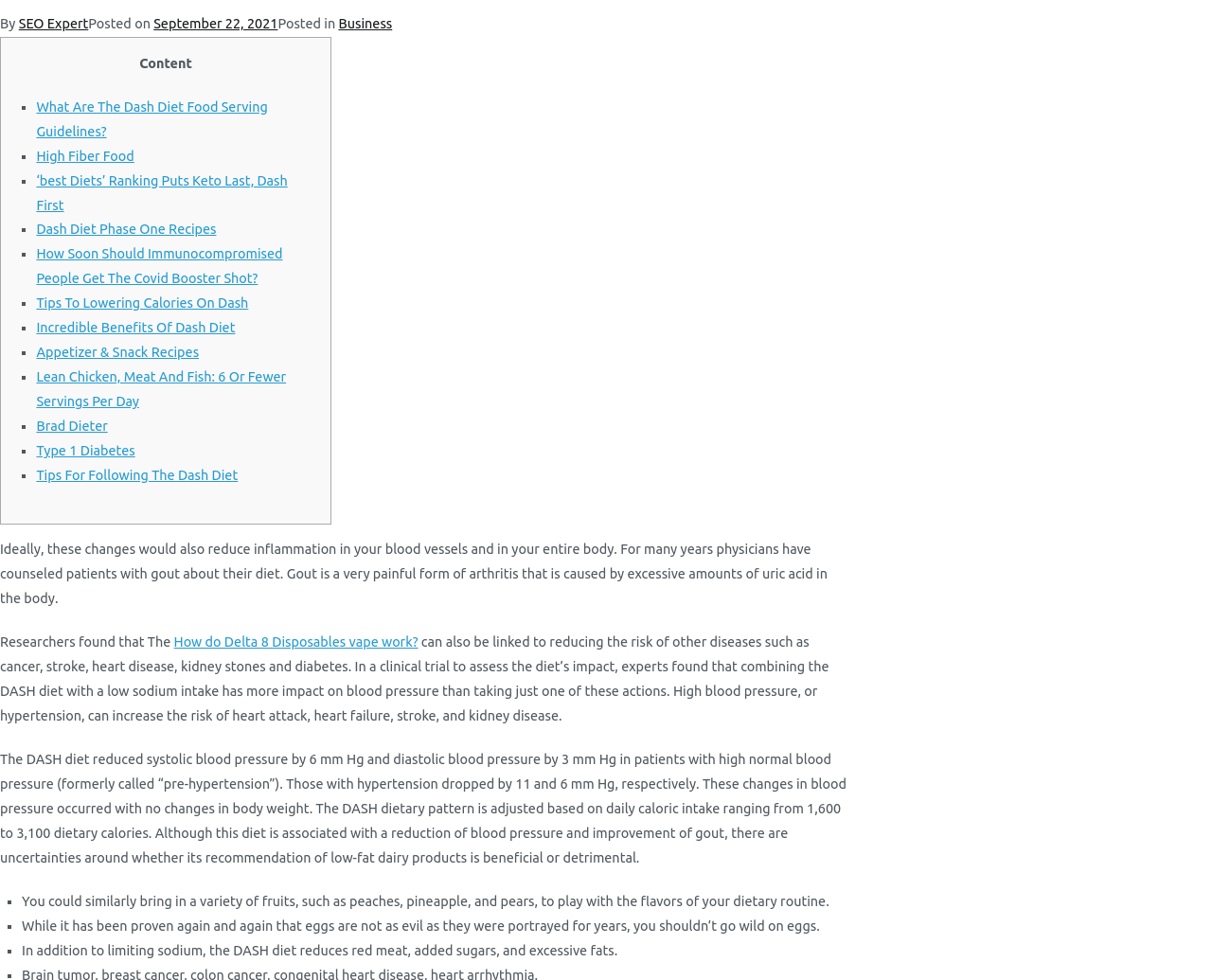Using the provided description Home, find the bounding box coordinates for the UI element. Provide the coordinates in (top-left x, top-left y, bottom-right x, bottom-right y) format, ensuring all values are between 0 and 1.

None